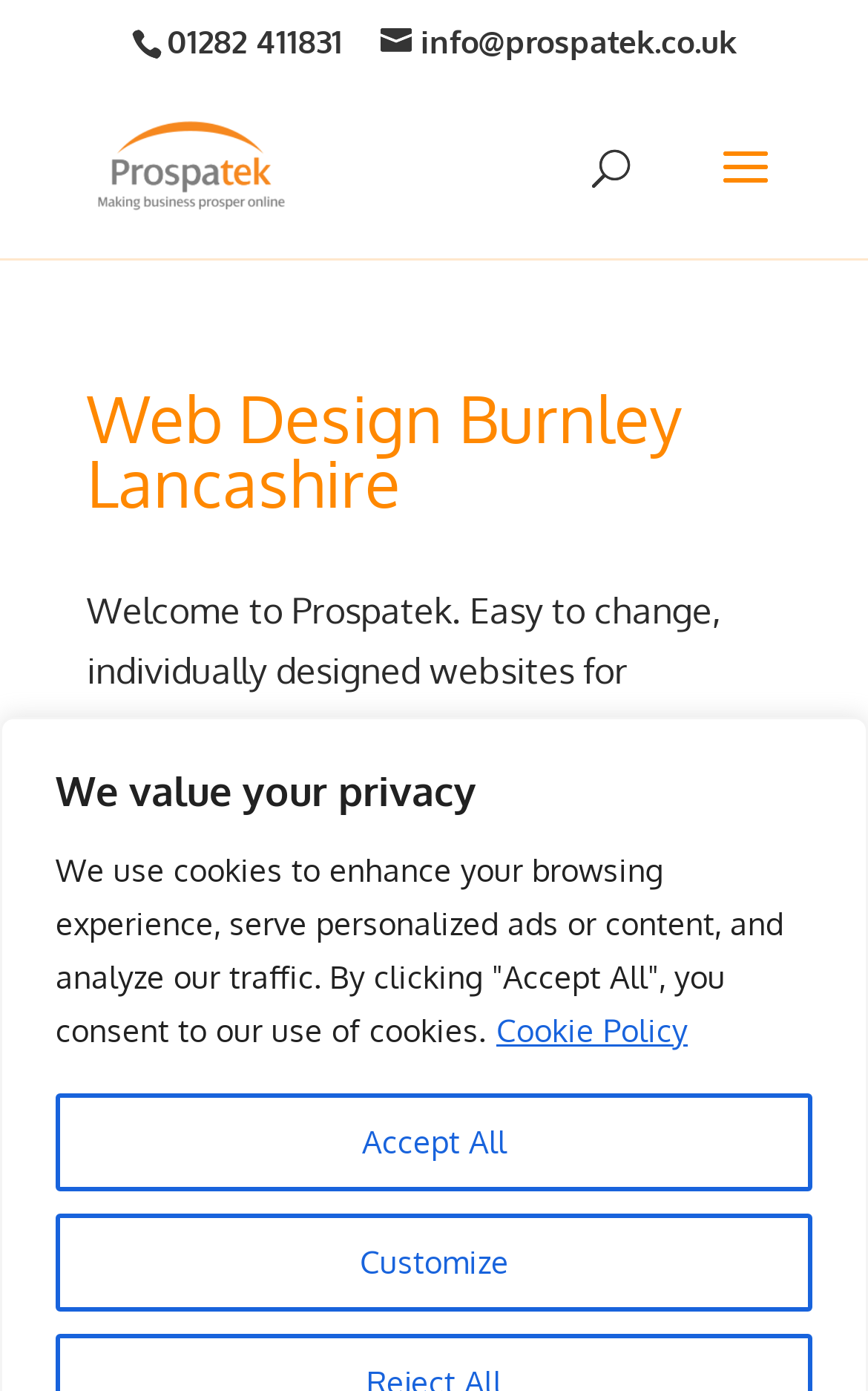Determine the bounding box for the UI element that matches this description: "name="s" placeholder="Search …" title="Search for:"".

[0.463, 0.057, 0.823, 0.06]